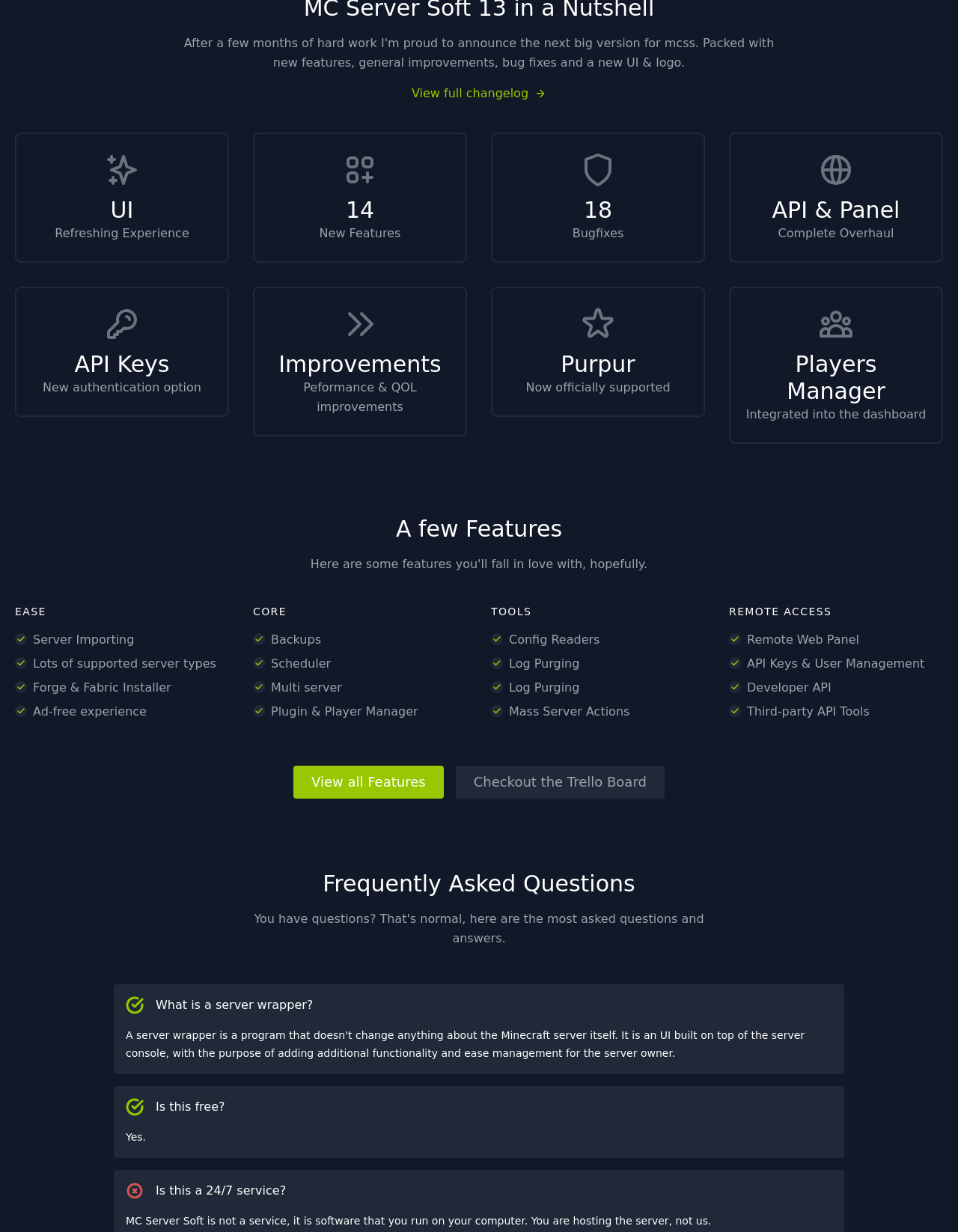What is the purpose of the 'Plugin & Player Manager' feature?
Using the image, elaborate on the answer with as much detail as possible.

Under the 'CORE' section, the 'Plugin & Player Manager' feature is mentioned, which suggests that its purpose is to manage plugins and players.